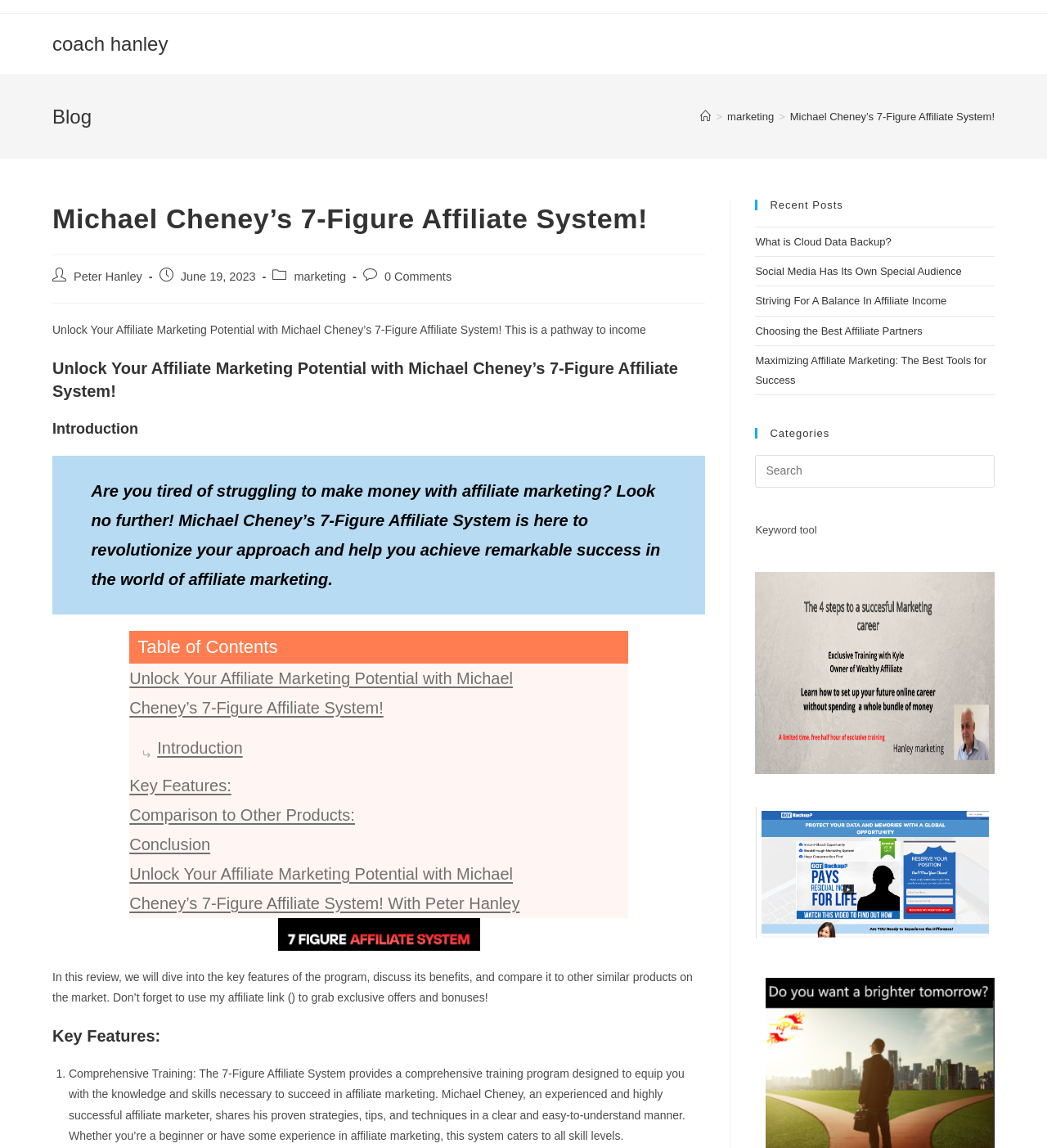How many recent posts are listed on the webpage?
Please provide a comprehensive answer to the question based on the webpage screenshot.

I found the recent posts section by looking at the right-hand side of the webpage, where I saw a heading 'Recent Posts'. Below this heading, I counted 5 links to different articles, indicating that there are 5 recent posts listed on the webpage.